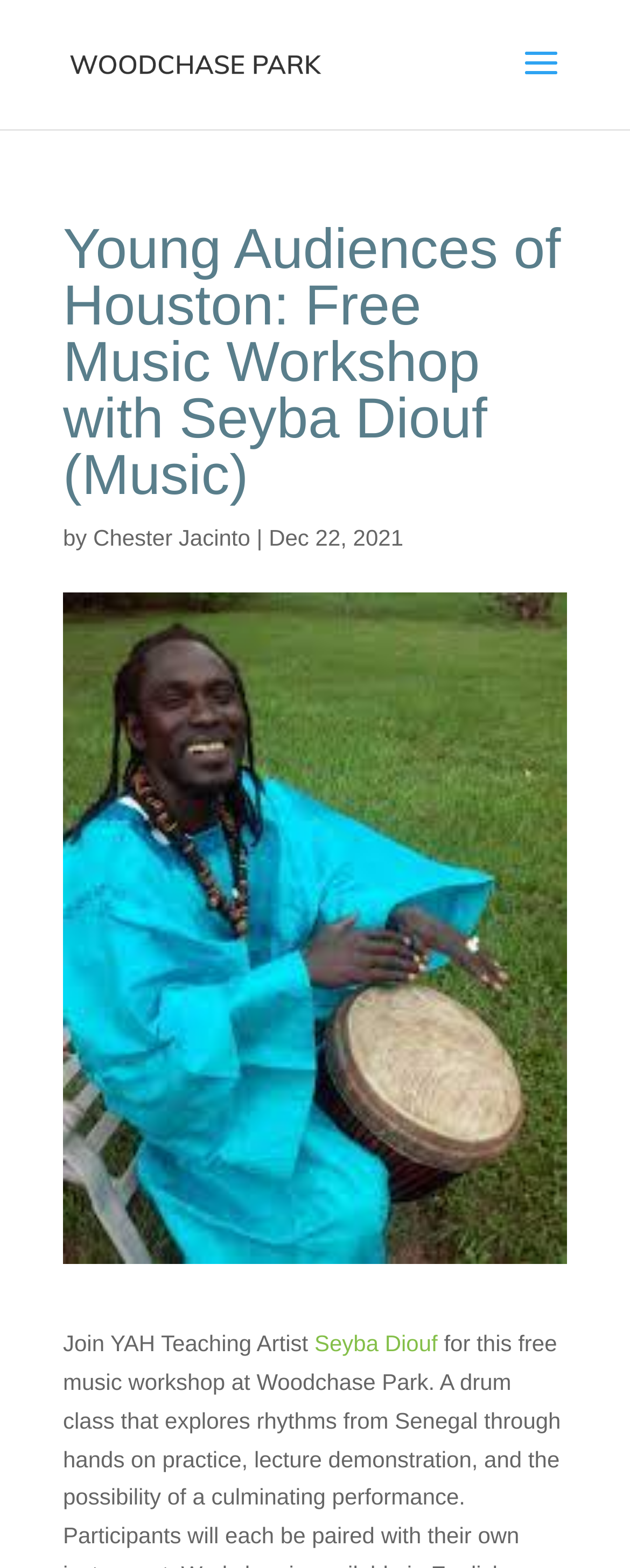Extract the bounding box coordinates of the UI element described by: "Seyba Diouf". The coordinates should include four float numbers ranging from 0 to 1, e.g., [left, top, right, bottom].

[0.499, 0.848, 0.695, 0.865]